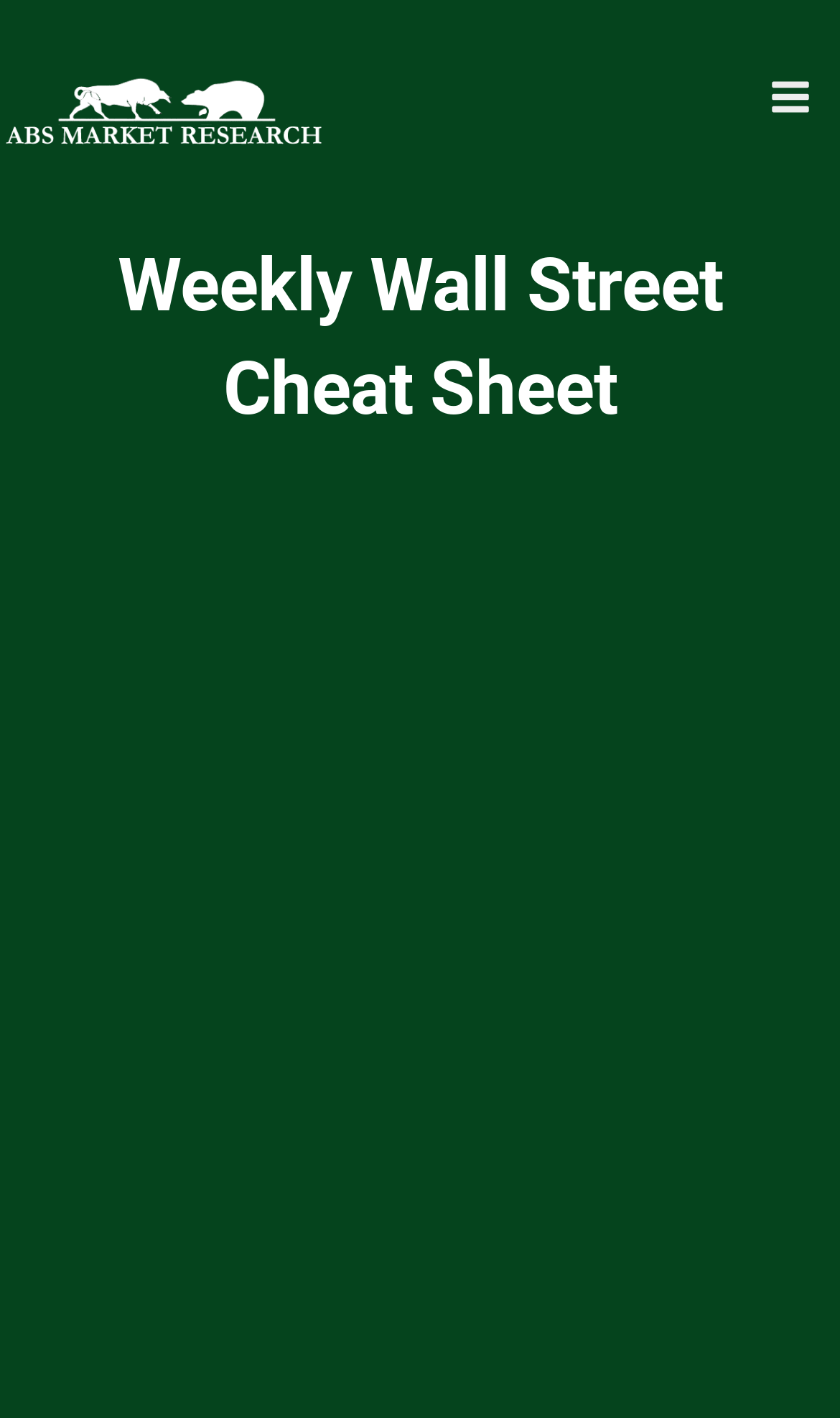Provide a brief response in the form of a single word or phrase:
What is required to get the free cheat sheet?

First name and email